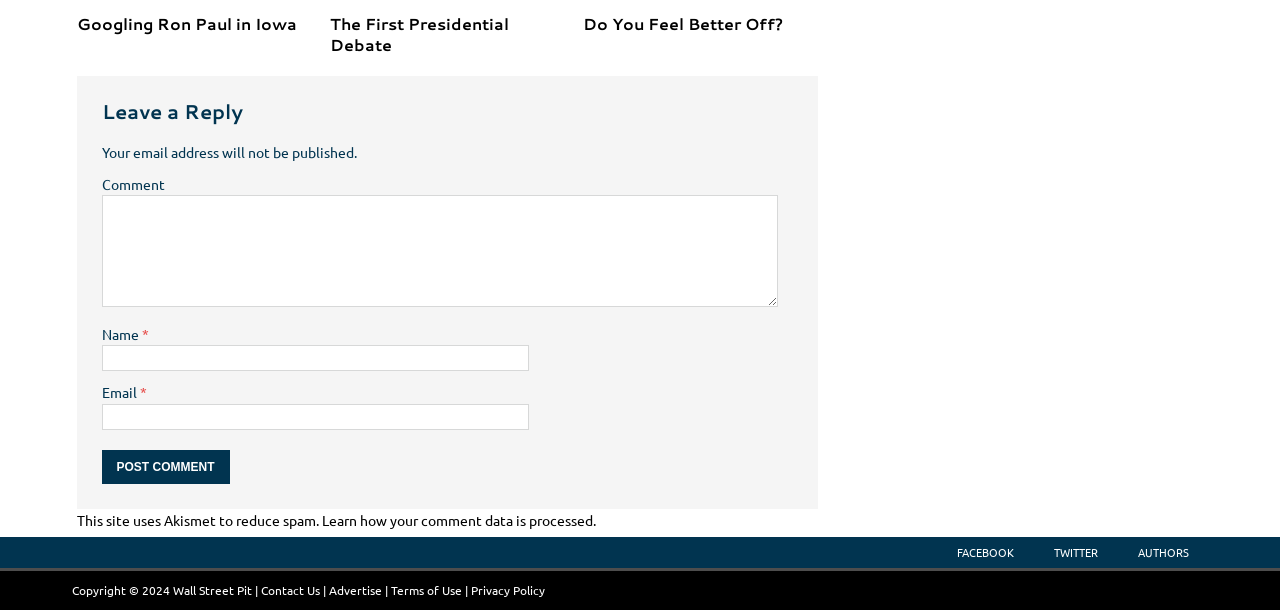Look at the image and answer the question in detail:
What social media platforms are available?

I found the social media platforms by looking at the link elements at the bottom of the webpage. Two of the links are labeled 'FACEBOOK' and 'TWITTER', which suggests that they are social media platforms available on the website.